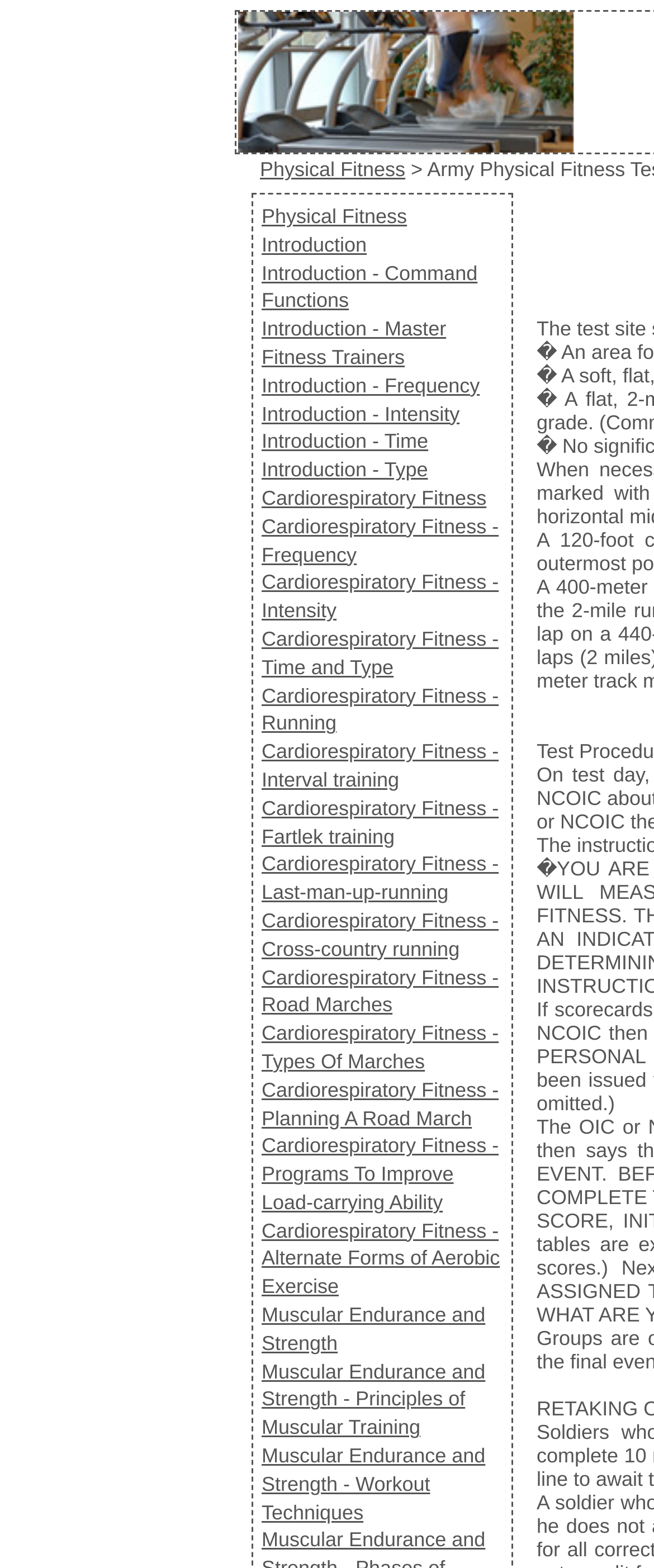Please identify the bounding box coordinates for the region that you need to click to follow this instruction: "Explore Alternate Forms of Aerobic Exercise".

[0.4, 0.777, 0.764, 0.828]